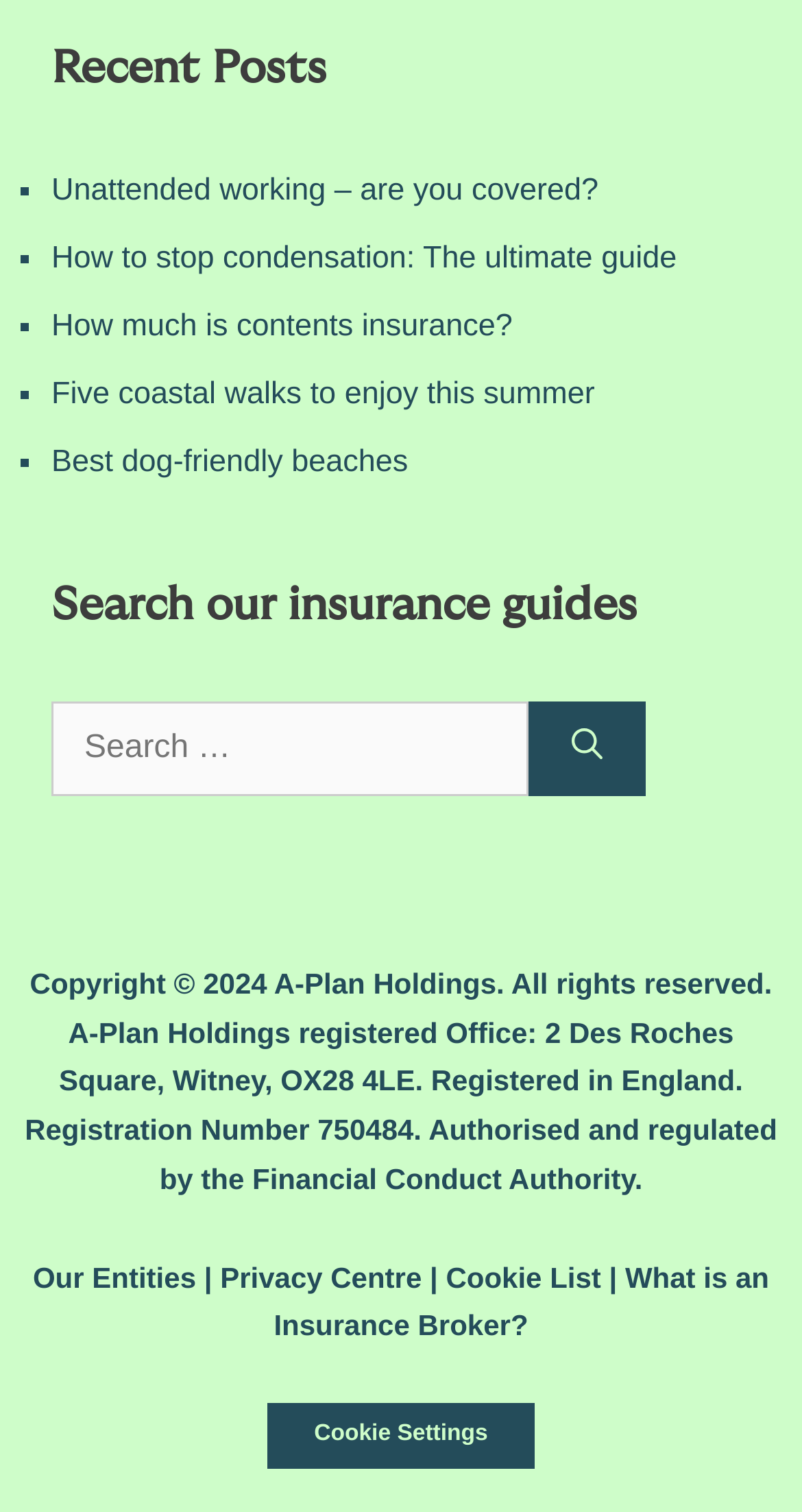Given the description "parent_node: Search for: aria-label="Search"", determine the bounding box of the corresponding UI element.

[0.659, 0.464, 0.805, 0.526]